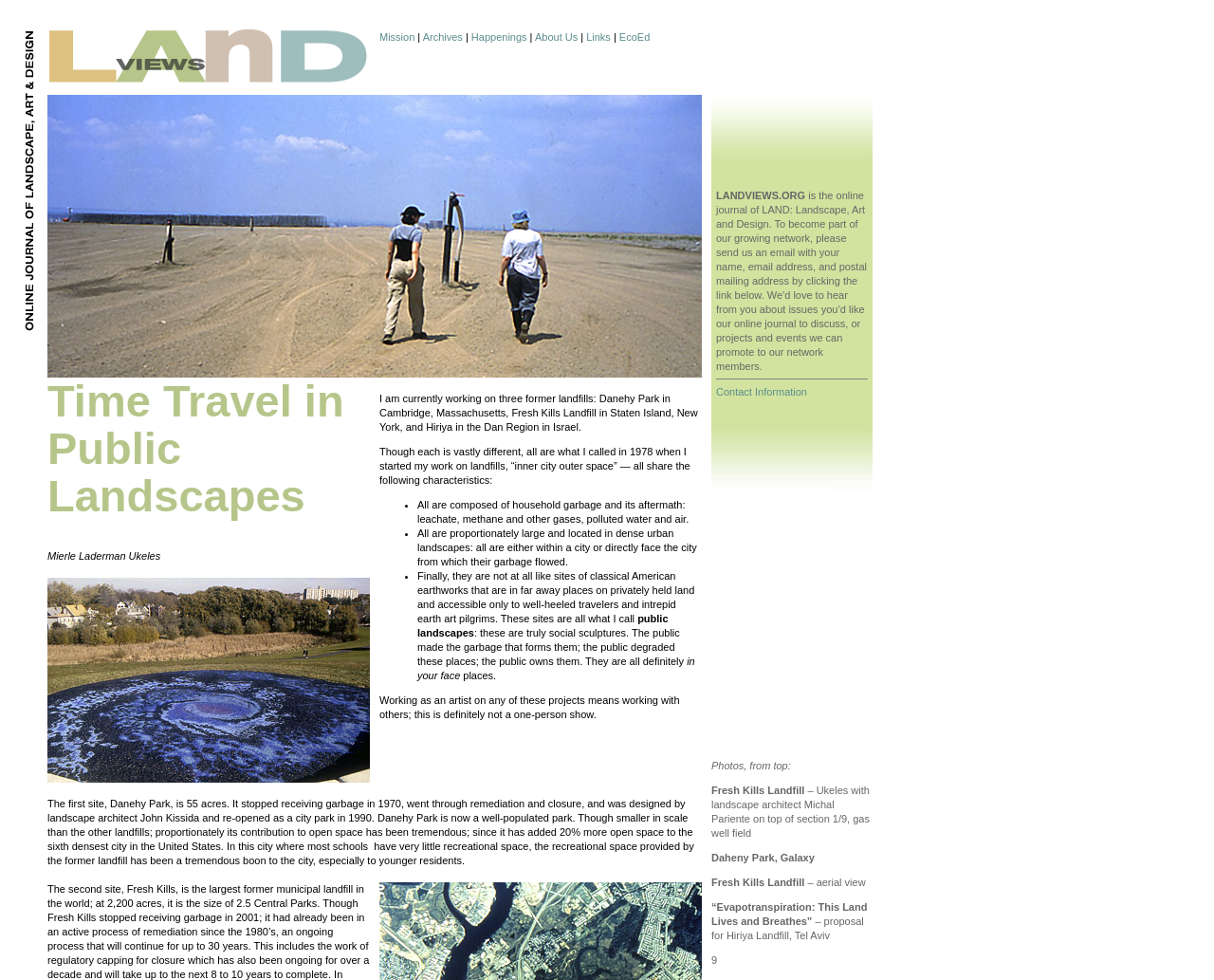Using the given element description, provide the bounding box coordinates (top-left x, top-left y, bottom-right x, bottom-right y) for the corresponding UI element in the screenshot: Happenings

[0.388, 0.032, 0.434, 0.044]